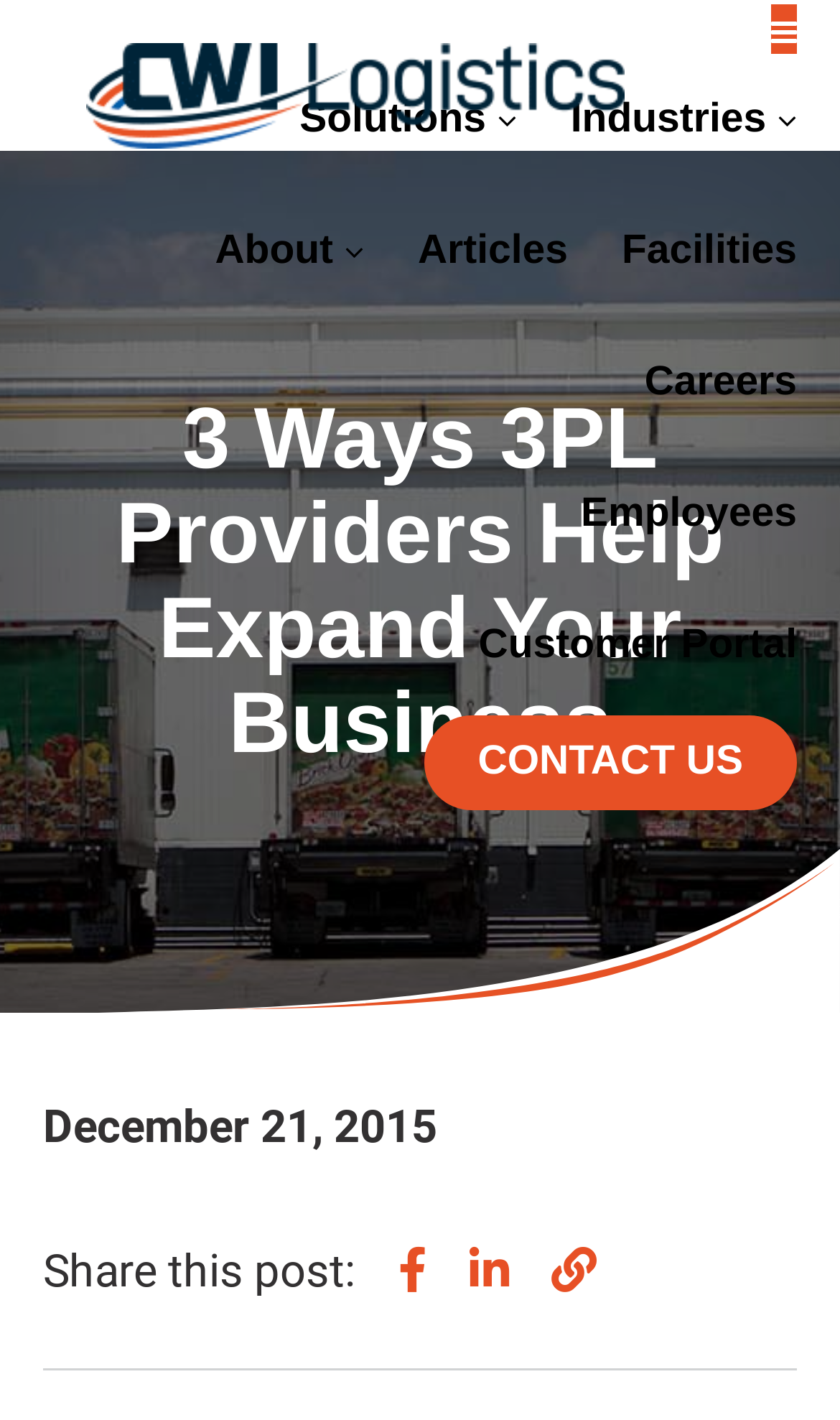How many navigation links are there? Refer to the image and provide a one-word or short phrase answer.

10